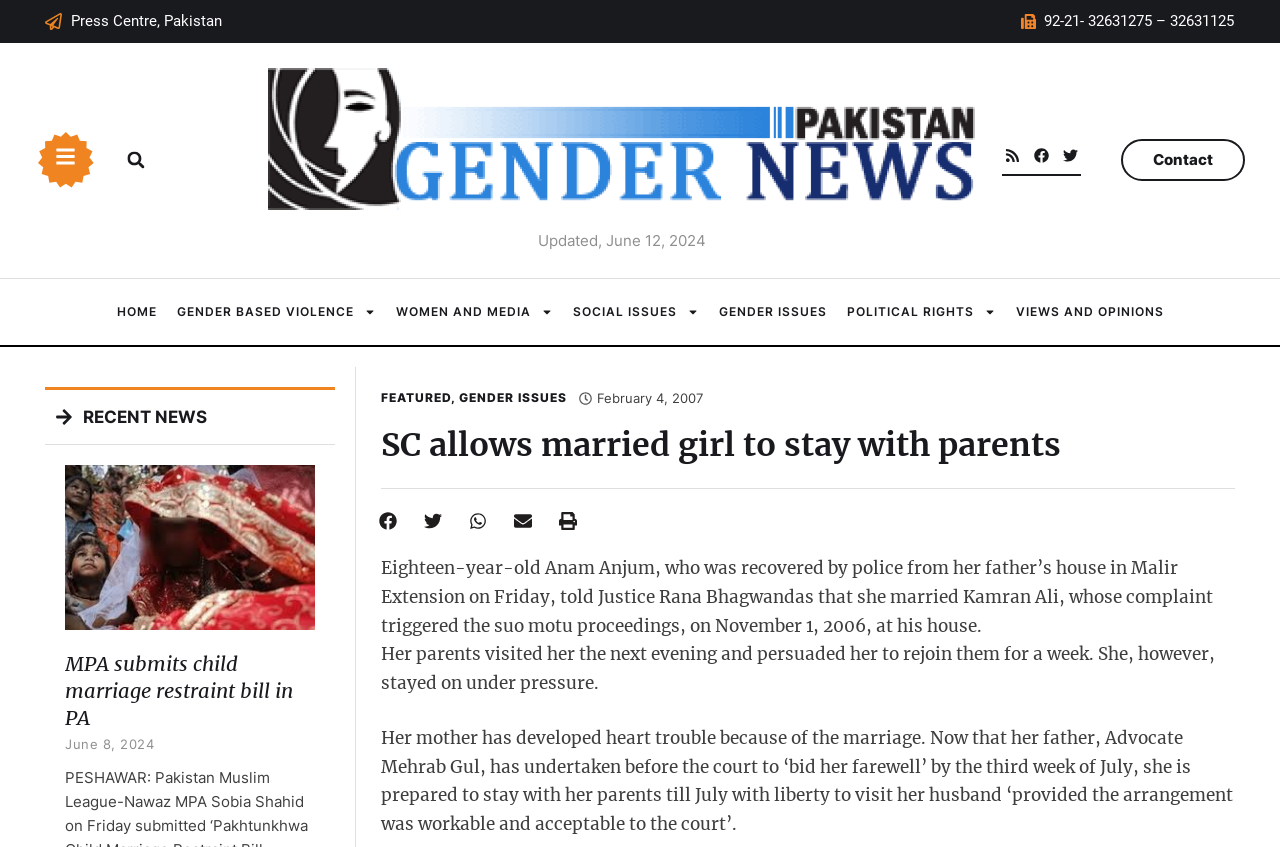Could you find the bounding box coordinates of the clickable area to complete this instruction: "Read the recent news"?

[0.064, 0.48, 0.161, 0.504]